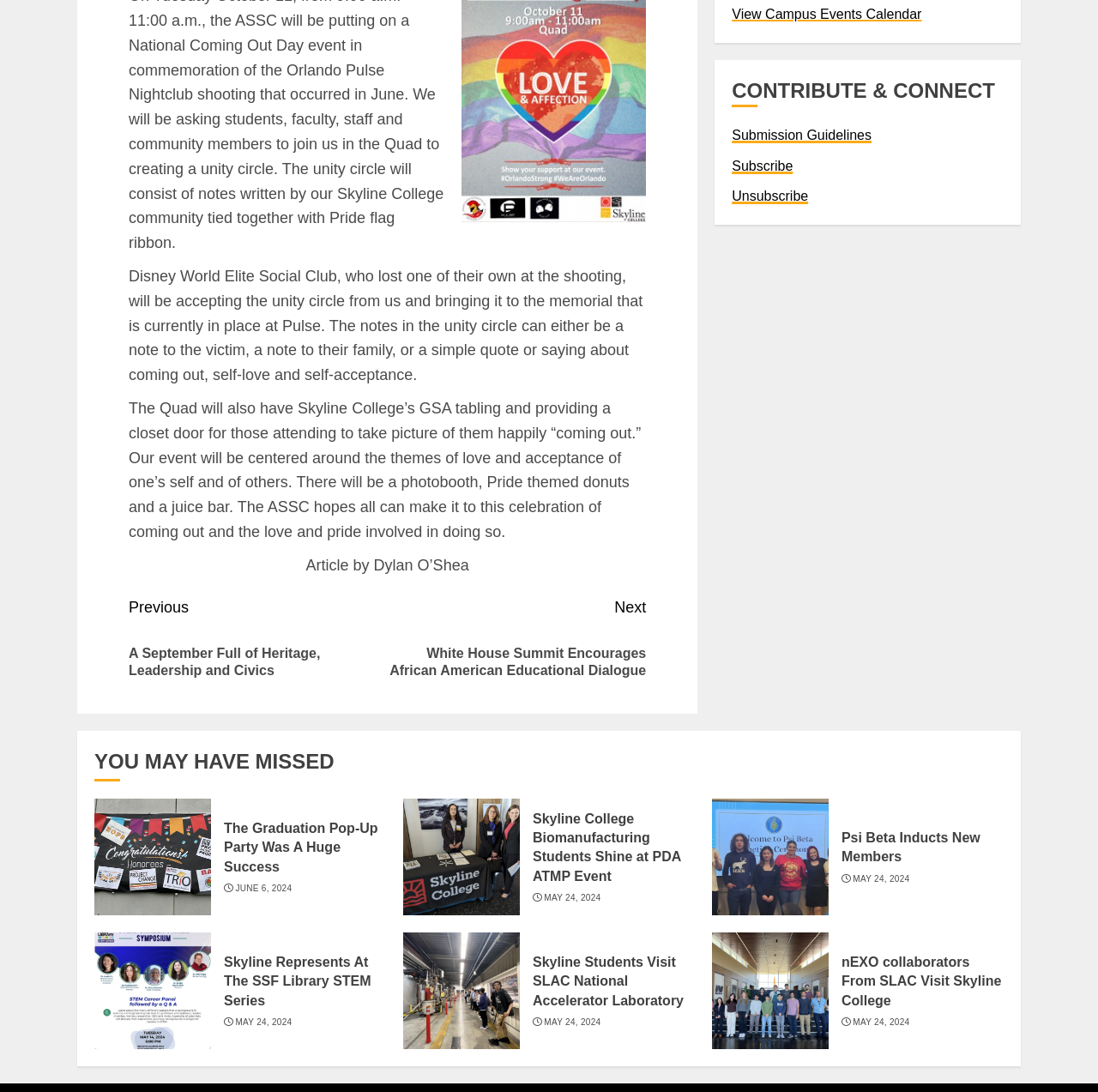For the element described, predict the bounding box coordinates as (top-left x, top-left y, bottom-right x, bottom-right y). All values should be between 0 and 1. Element description: Subscribe

[0.667, 0.145, 0.722, 0.159]